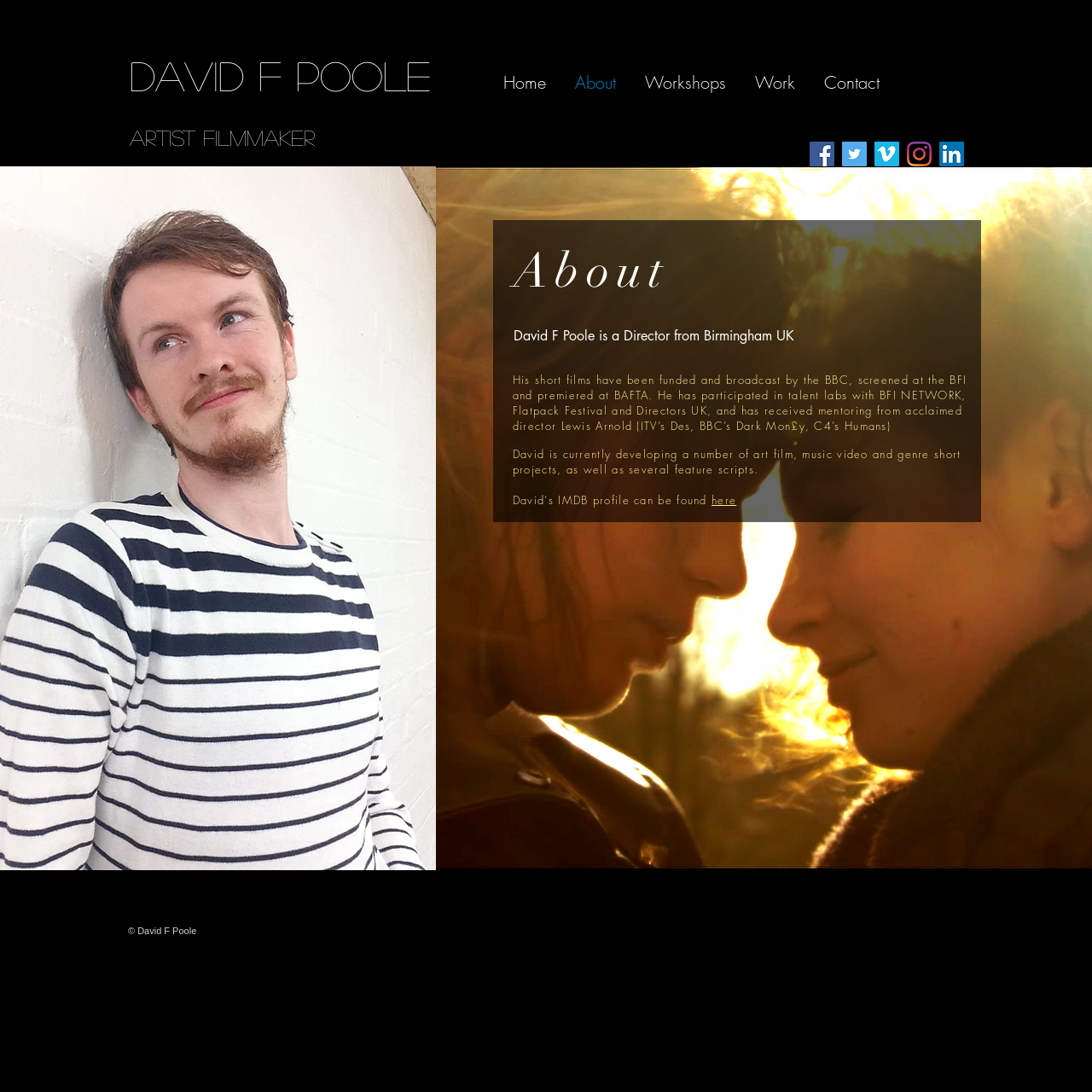Please identify the coordinates of the bounding box that should be clicked to fulfill this instruction: "View David F Poole's Facebook page".

[0.741, 0.13, 0.764, 0.152]